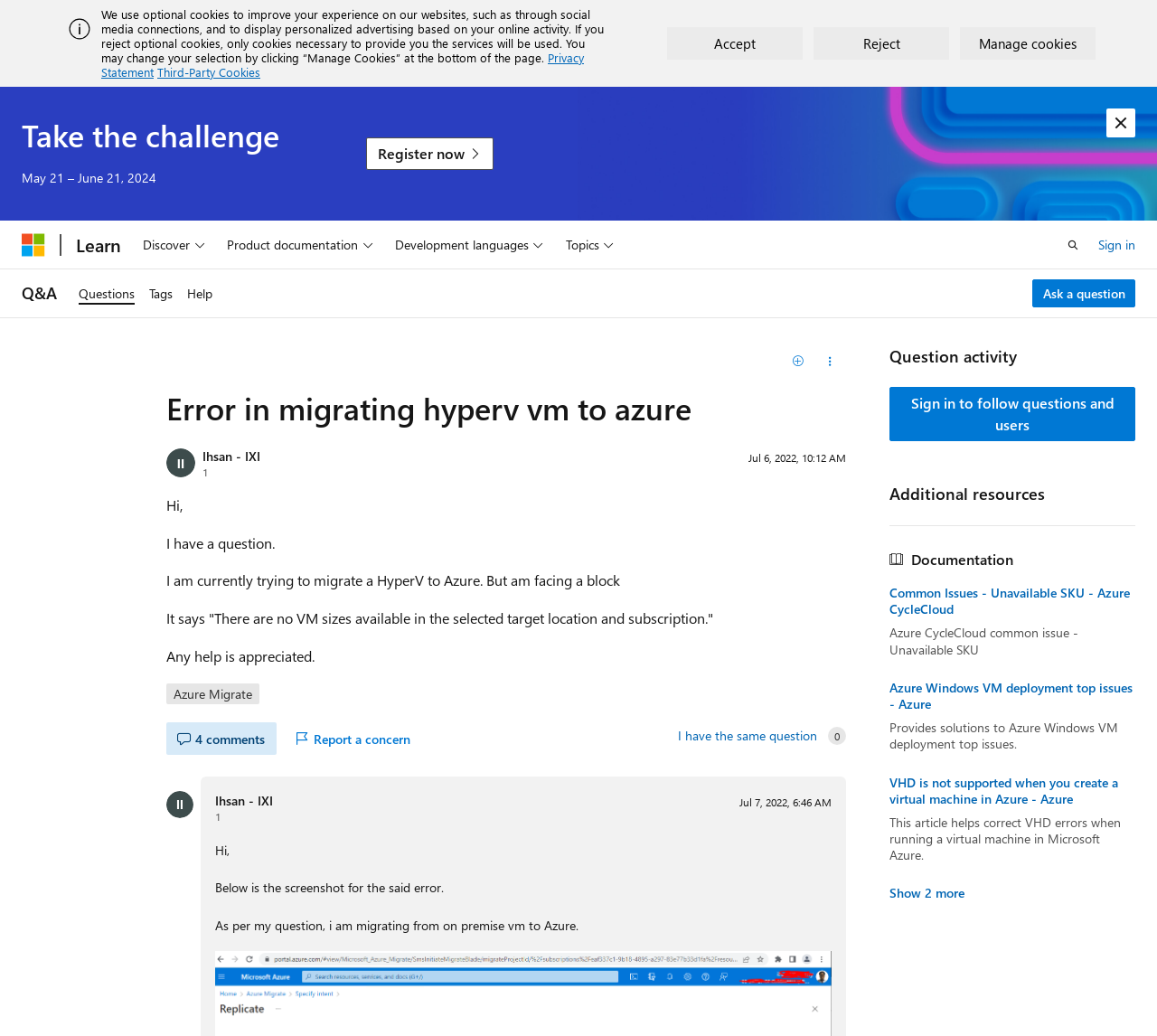Extract the main heading from the webpage content.

Error in migrating hyperv vm to azure